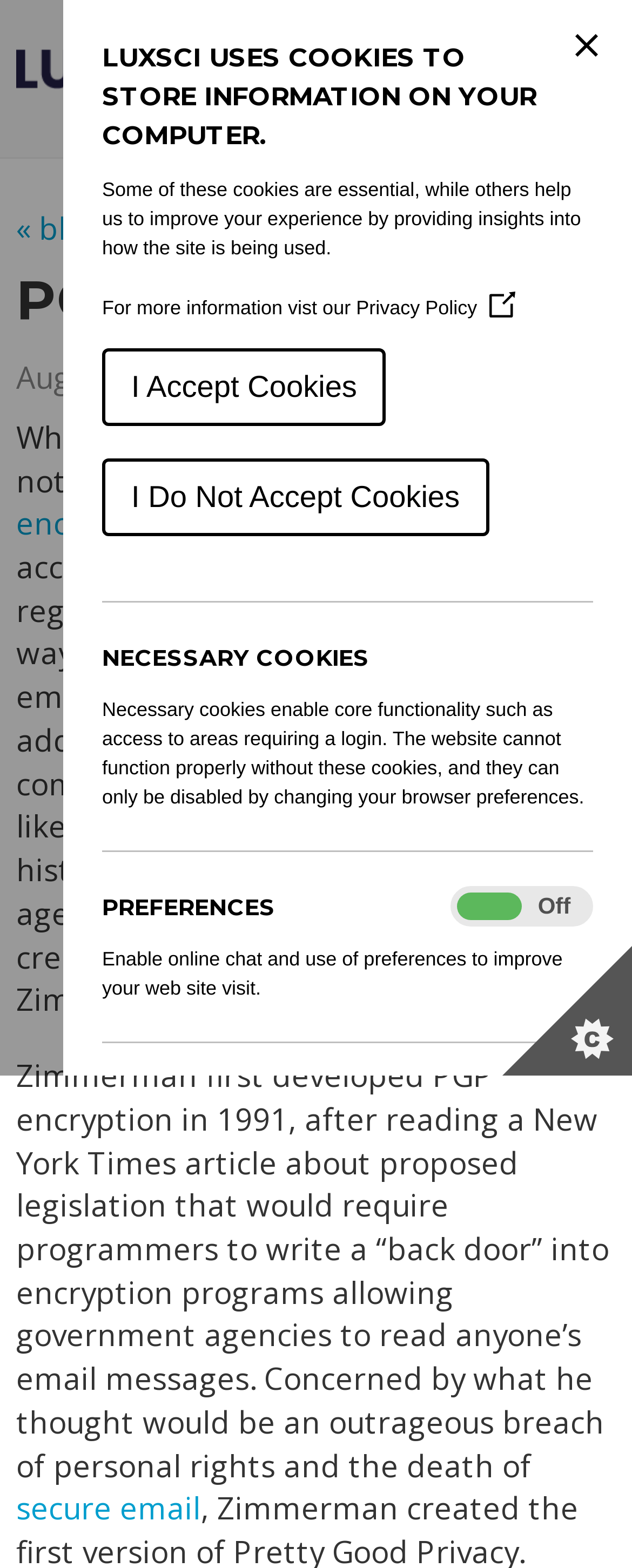Find the bounding box coordinates of the area that needs to be clicked in order to achieve the following instruction: "Click the 'LUXSCI' link". The coordinates should be specified as four float numbers between 0 and 1, i.e., [left, top, right, bottom].

[0.026, 0.031, 0.308, 0.057]